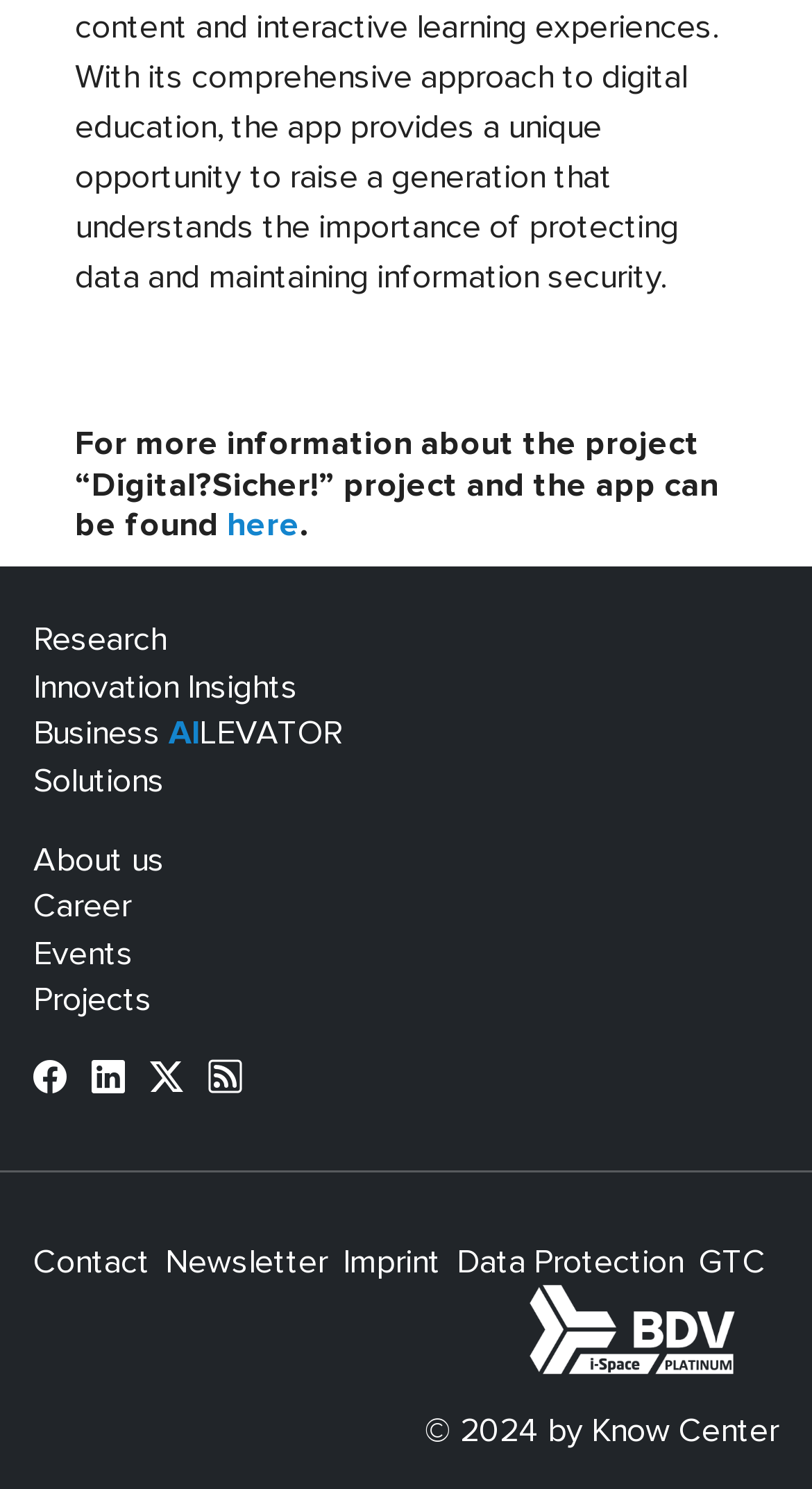Provide a thorough and detailed response to the question by examining the image: 
What is the copyright year mentioned at the bottom?

The copyright information is displayed at the bottom of the webpage, which says '© 2024 by Know Center'. This information is contained in a StaticText element with y-coordinate 0.95.